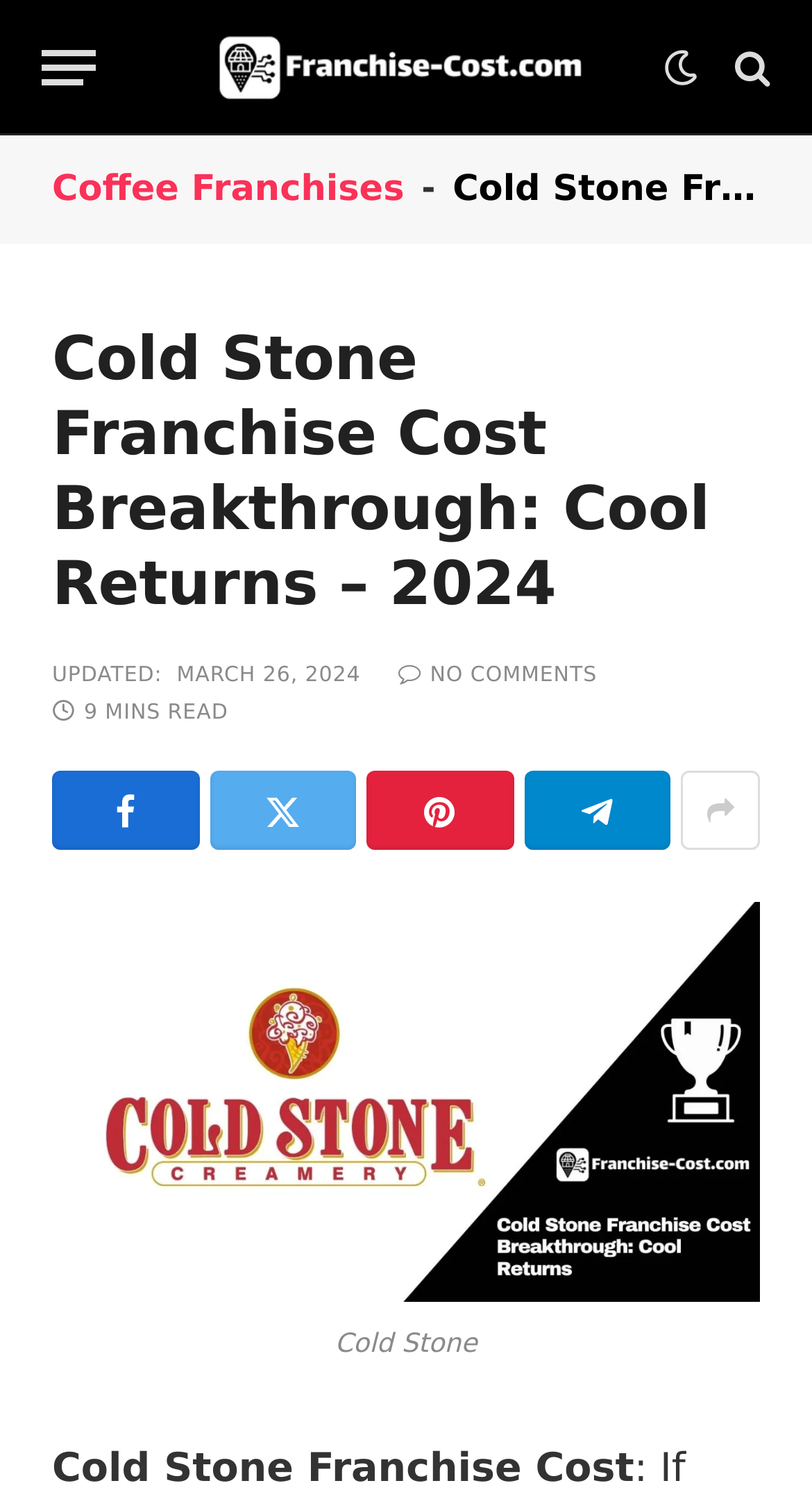Analyze the image and provide a detailed answer to the question: What is the franchise being discussed?

The webpage is discussing the Cold Stone franchise, as indicated by the heading 'Cold Stone Franchise Cost Breakthrough: Cool Returns – 2024' and the image of Cold Stone.